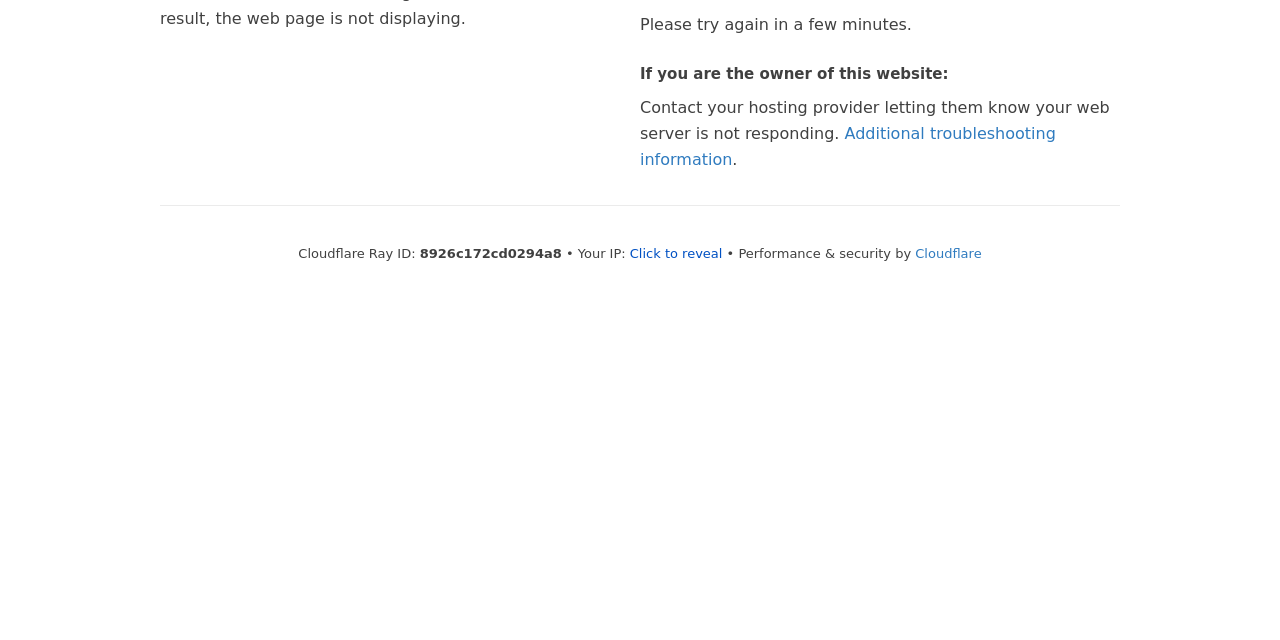Identify the bounding box coordinates for the UI element mentioned here: "Additional troubleshooting information". Provide the coordinates as four float values between 0 and 1, i.e., [left, top, right, bottom].

[0.5, 0.193, 0.825, 0.263]